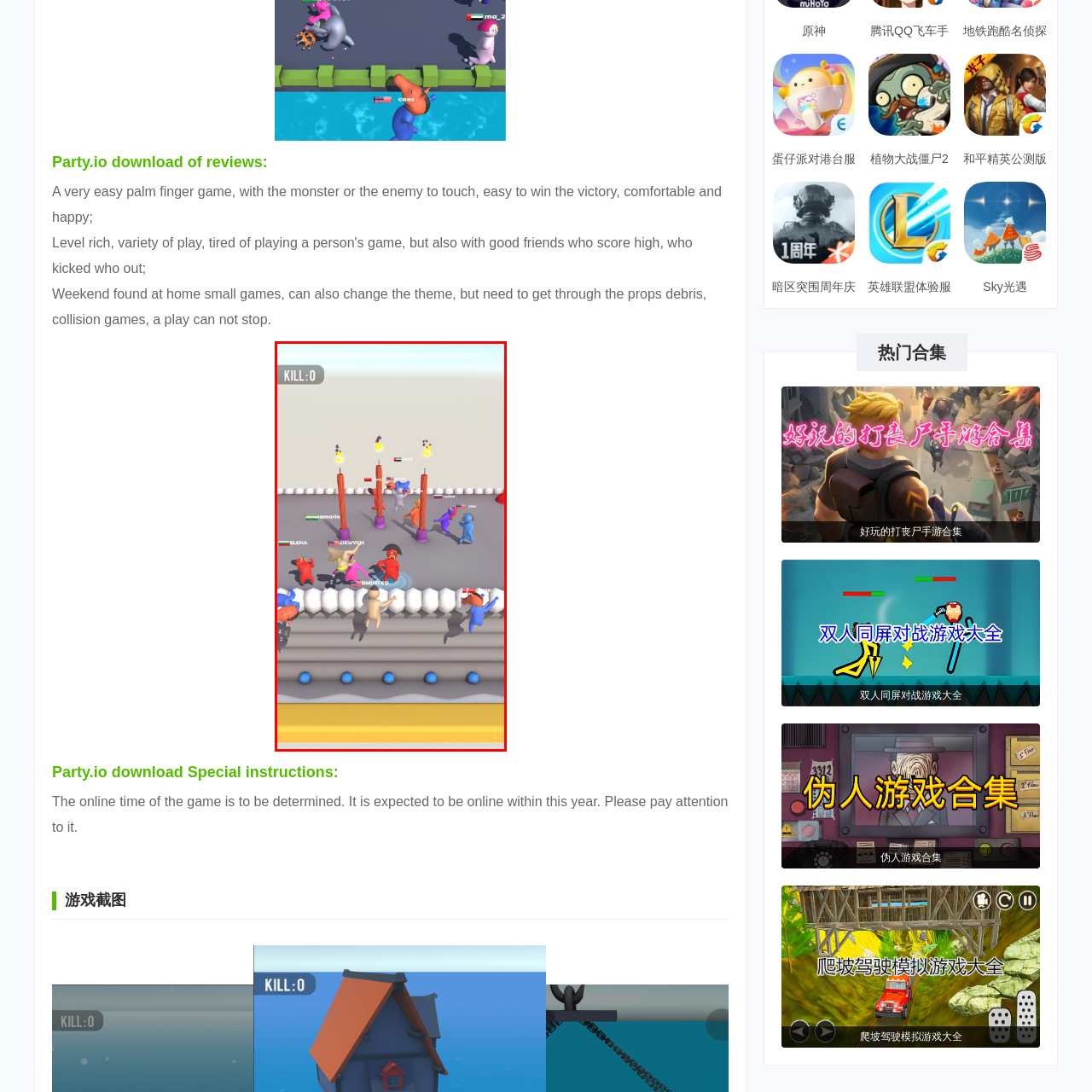Provide a detailed narrative of the image inside the red-bordered section.

The image depicts a dynamic and colorful scene from the game "Party.io," where various characters are actively engaged in gameplay. In the vibrant arena, players dressed in a range of hues, including red, blue, and purple, are positioned around several striking wooden poles that emit flames. The setting suggests a lighthearted competition, characteristic of multiplayer party games.

Above the action, the scoreboard indicates "KILL: 0," implying that the game's objective may not solely focus on elimination, aligning with the game's fun and casual nature. The names of some characters are displayed, adding a personal touch to the gameplay experience, as they appear to come from diverse backgrounds. This snapshot encapsulates the lively atmosphere and social interaction inherent in games like "Party.io," inviting players into a whimsical world of friendly rivalry.